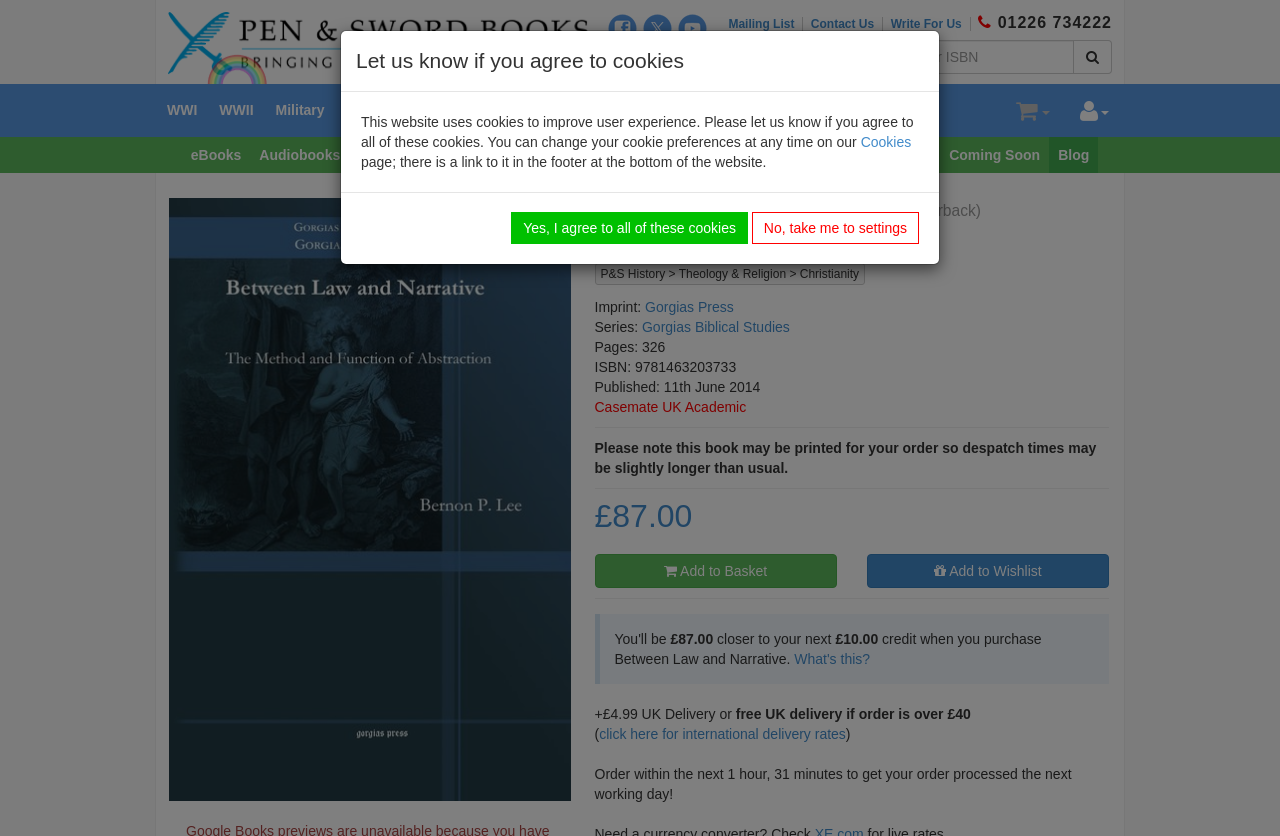Please identify the bounding box coordinates of the element on the webpage that should be clicked to follow this instruction: "View eBooks". The bounding box coordinates should be given as four float numbers between 0 and 1, formatted as [left, top, right, bottom].

[0.142, 0.164, 0.196, 0.207]